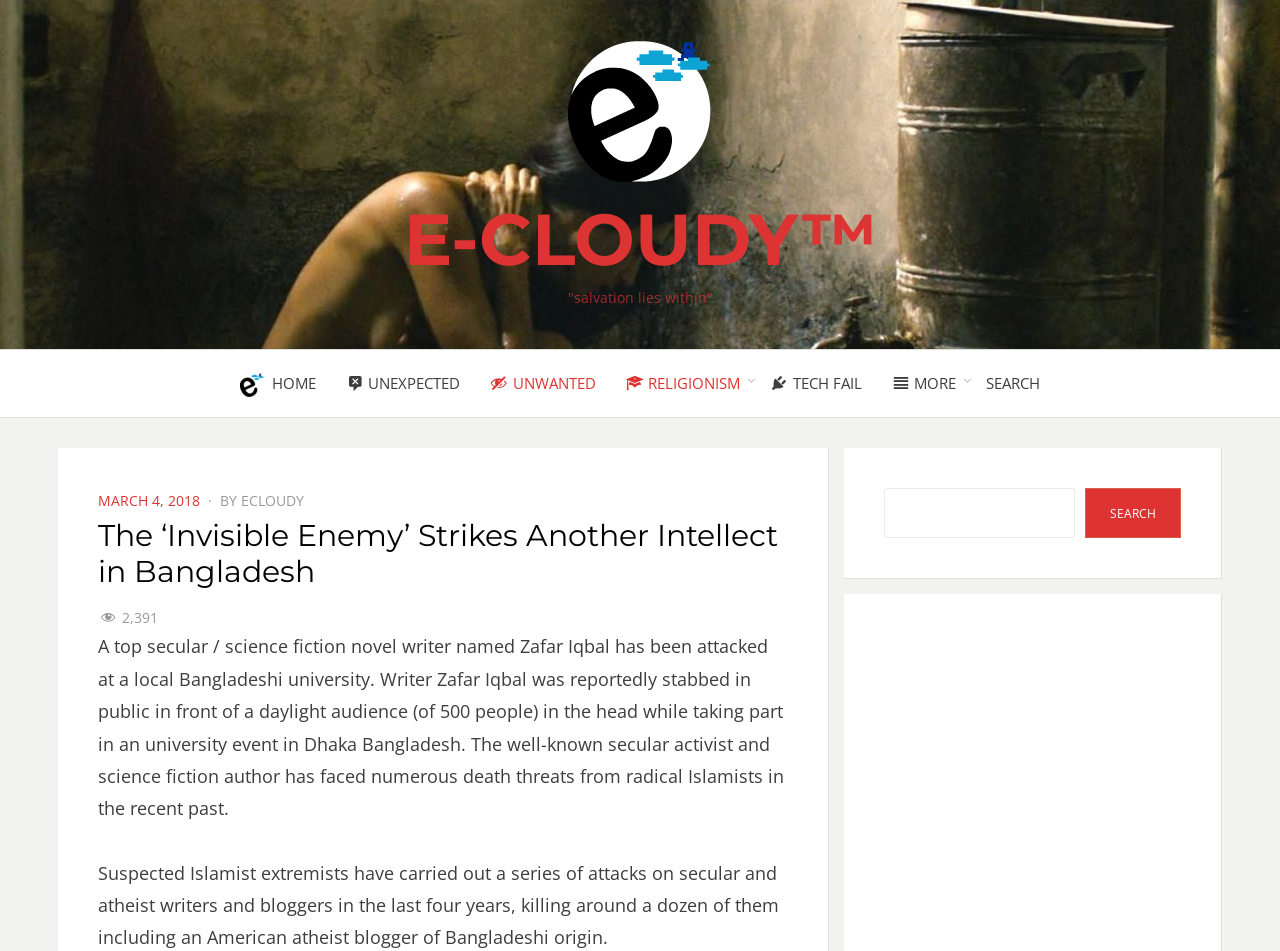Show the bounding box coordinates of the region that should be clicked to follow the instruction: "Search for something."

[0.691, 0.513, 0.923, 0.566]